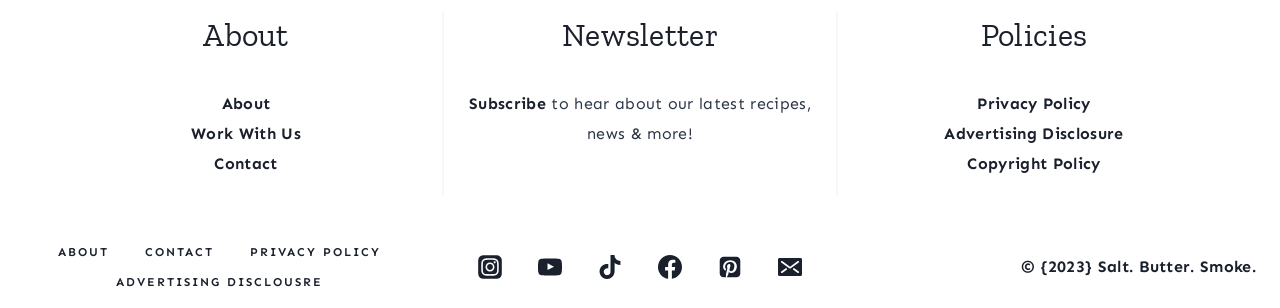What social media platforms are linked in the footer?
Please look at the screenshot and answer in one word or a short phrase.

Instagram, YouTube, TikTok, Facebook, Pinterest, Email